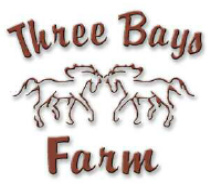What is symbolized by the two stylized horses in the logo?
Refer to the image and answer the question using a single word or phrase.

Equestrian activities